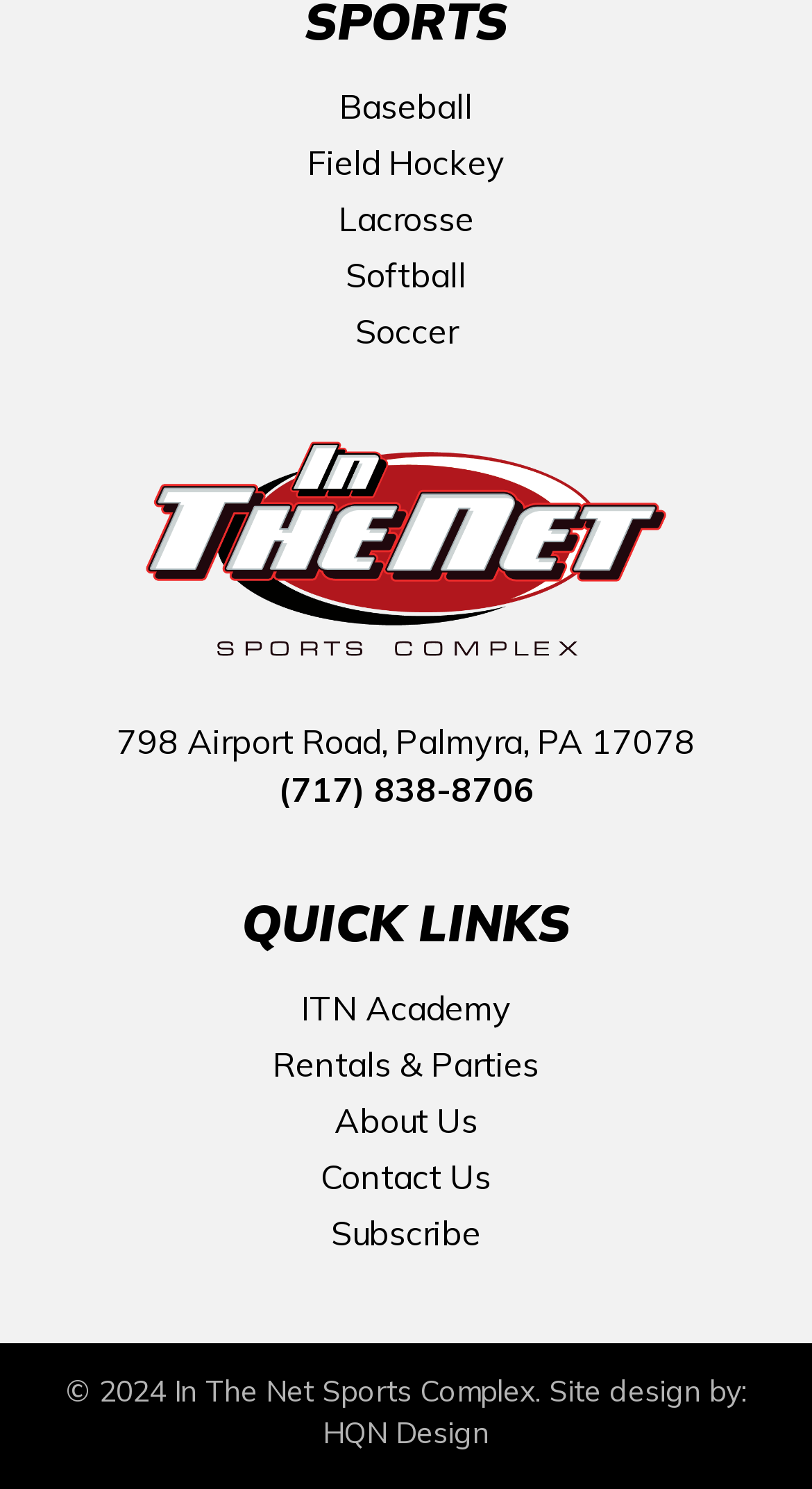Determine the bounding box coordinates for the area that needs to be clicked to fulfill this task: "Save NY State Efficient Yields: Cannabis Facility Design & Construction for later". The coordinates must be given as four float numbers between 0 and 1, i.e., [left, top, right, bottom].

None